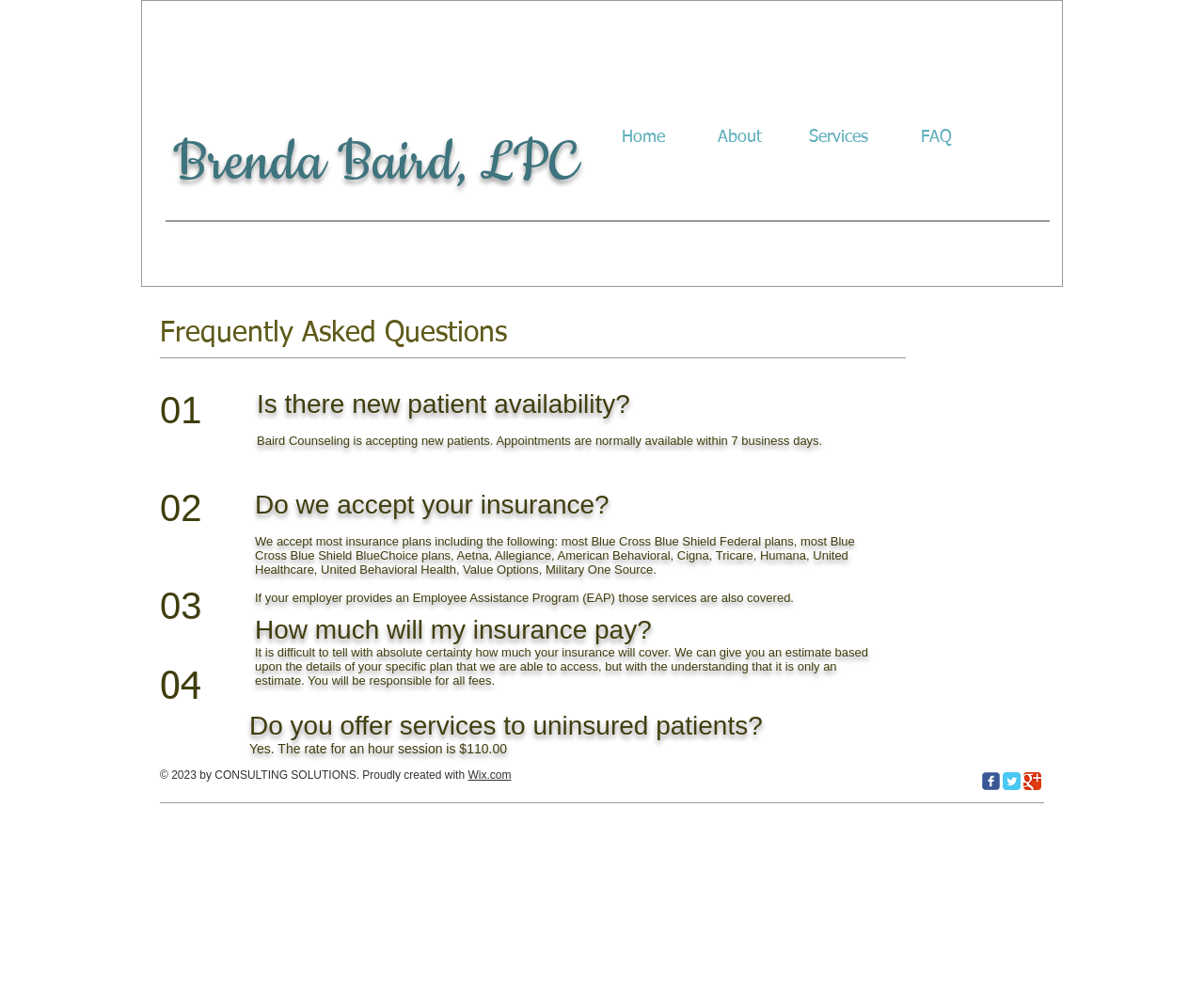Please give a succinct answer using a single word or phrase:
What is the estimated wait time for a new patient appointment?

7 business days